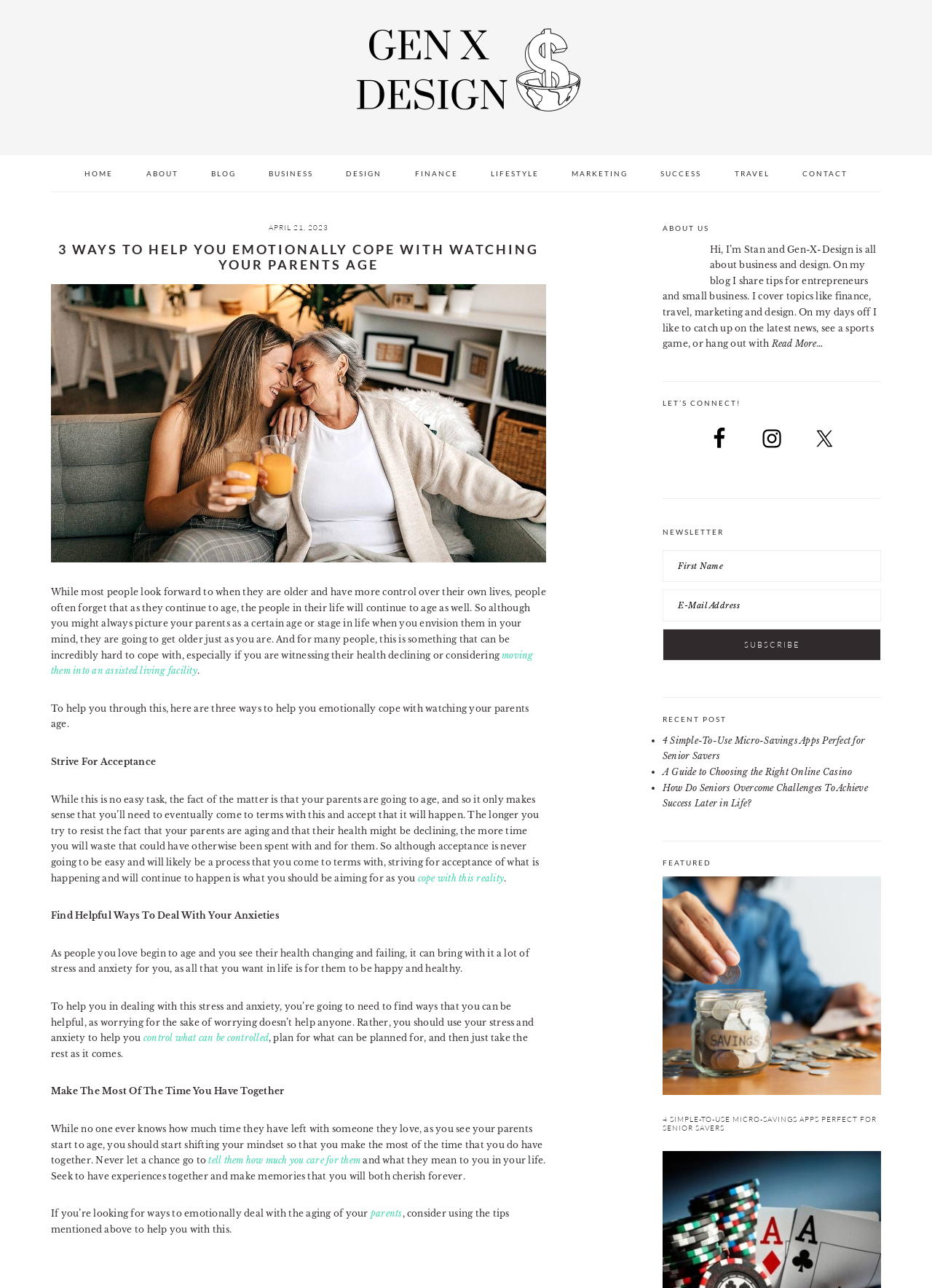What is the name of the website?
Carefully analyze the image and provide a detailed answer to the question.

The name of the website can be found at the top of the webpage, where it says 'GEN X DESIGN' in a prominent font.